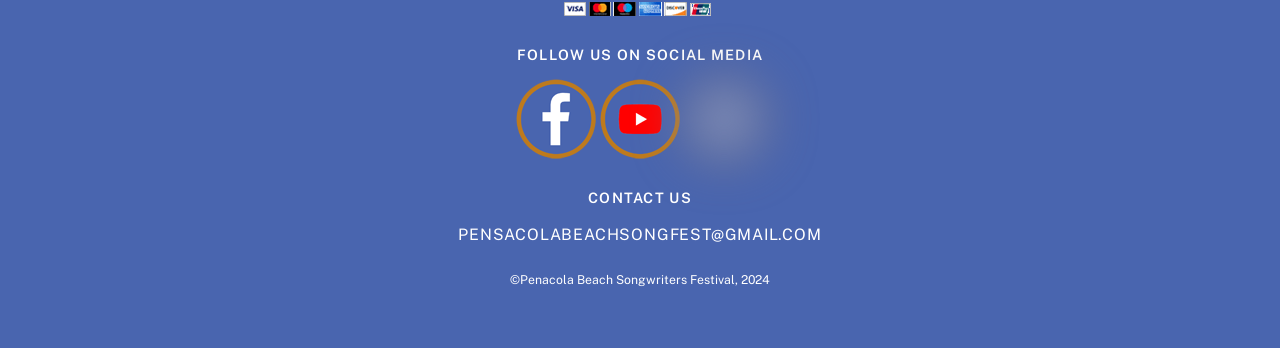Answer the question briefly using a single word or phrase: 
What social media platforms are listed?

Facebook, YouTube, Instagram